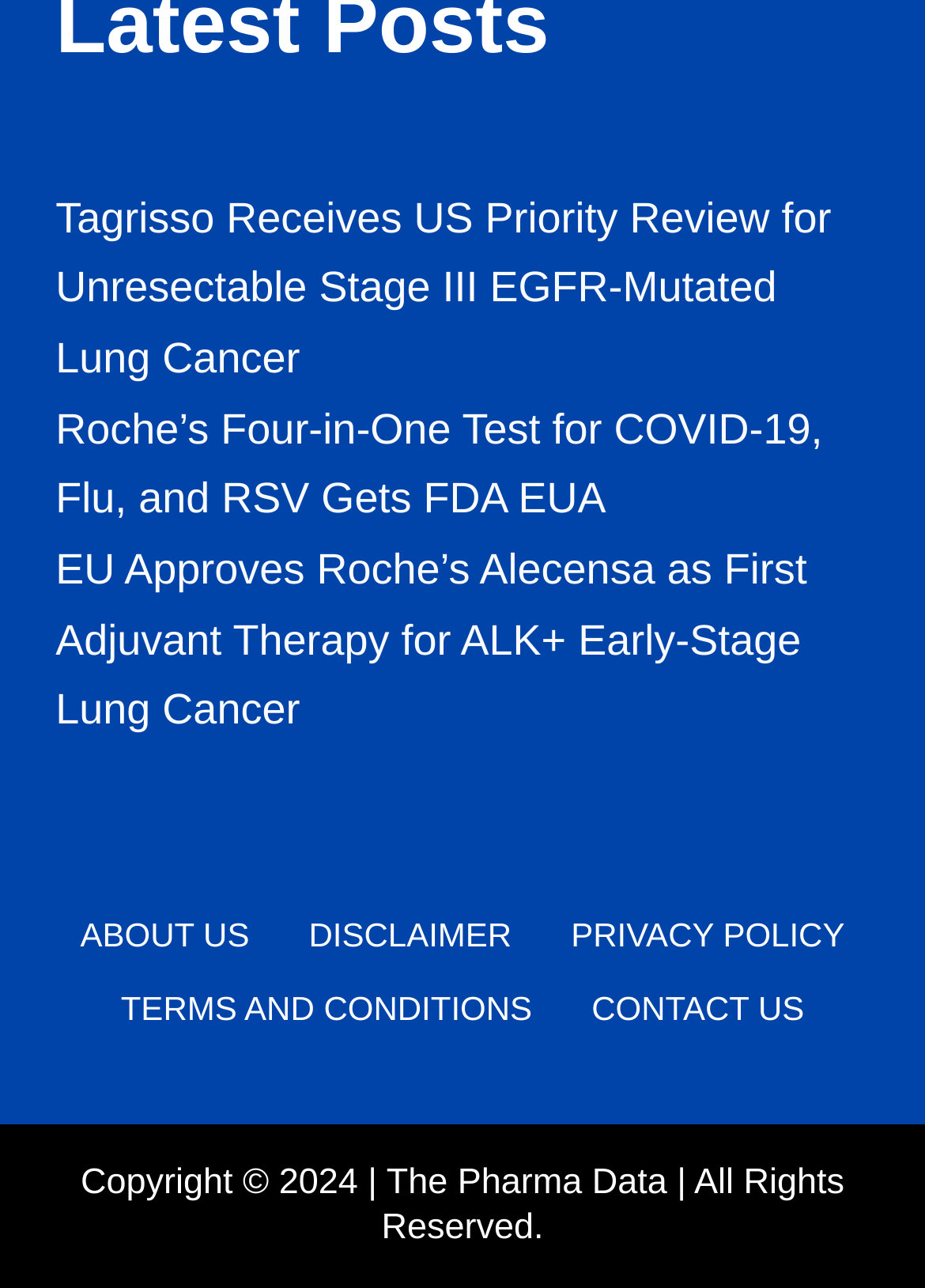Locate the bounding box coordinates of the UI element described by: "Disclaimer". The bounding box coordinates should consist of four float numbers between 0 and 1, i.e., [left, top, right, bottom].

[0.302, 0.709, 0.585, 0.743]